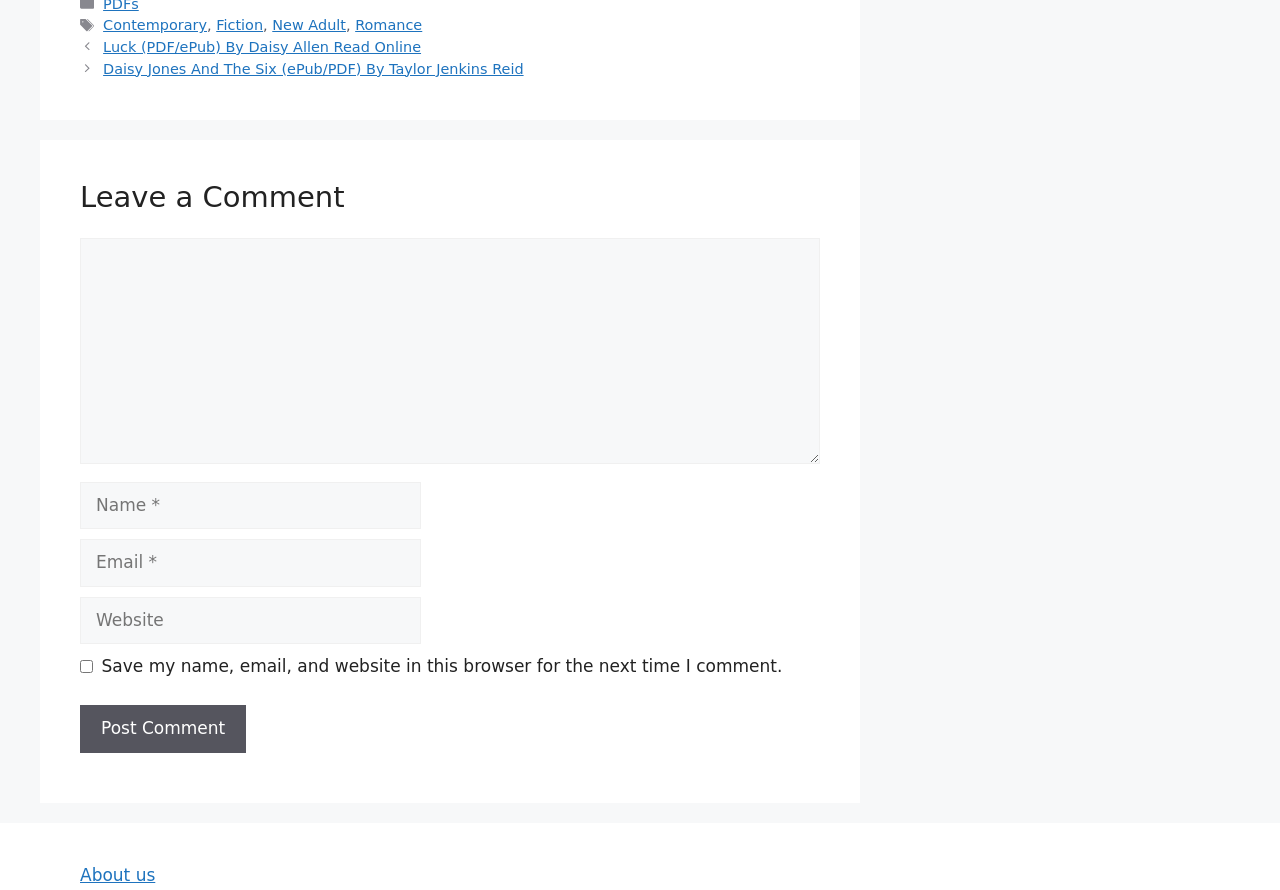Locate the bounding box coordinates of the item that should be clicked to fulfill the instruction: "Click on the 'Post Comment' button".

[0.062, 0.792, 0.192, 0.846]